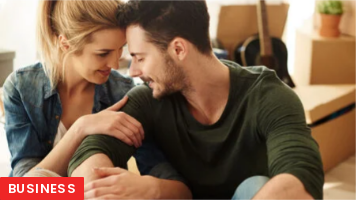What is the environment of the scene depicted in the image?
Based on the image, answer the question in a detailed manner.

The presence of boxes in the background of the image suggests a casual environment, possibly a home or a moving scene, which is not a formal or professional setting. The soft, natural lighting also adds to the cozy and casual atmosphere of the scene.